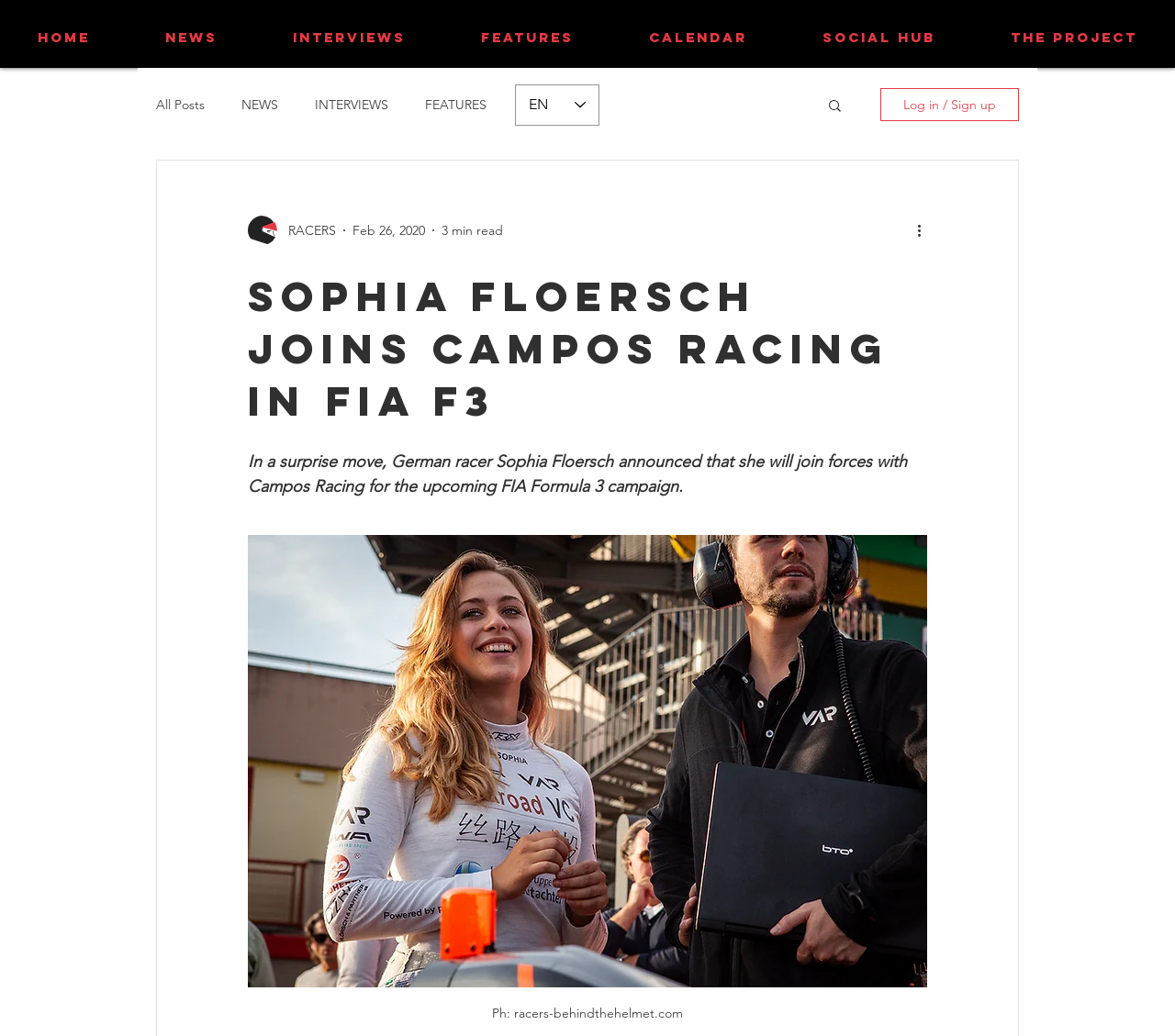Please determine the bounding box coordinates of the area that needs to be clicked to complete this task: 'select language'. The coordinates must be four float numbers between 0 and 1, formatted as [left, top, right, bottom].

[0.438, 0.081, 0.51, 0.121]